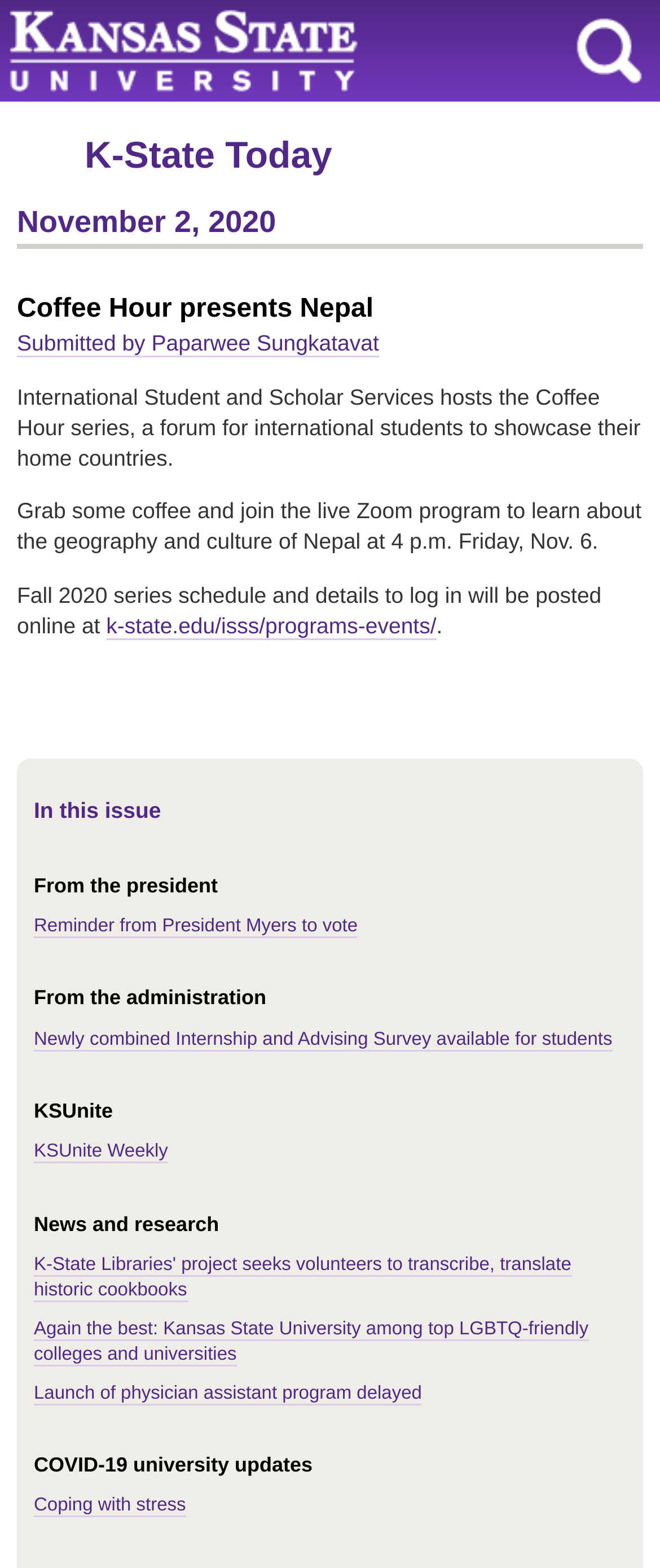Please predict the bounding box coordinates (top-left x, top-left y, bottom-right x, bottom-right y) for the UI element in the screenshot that fits the description: KSUnite Weekly

[0.051, 0.728, 0.255, 0.742]